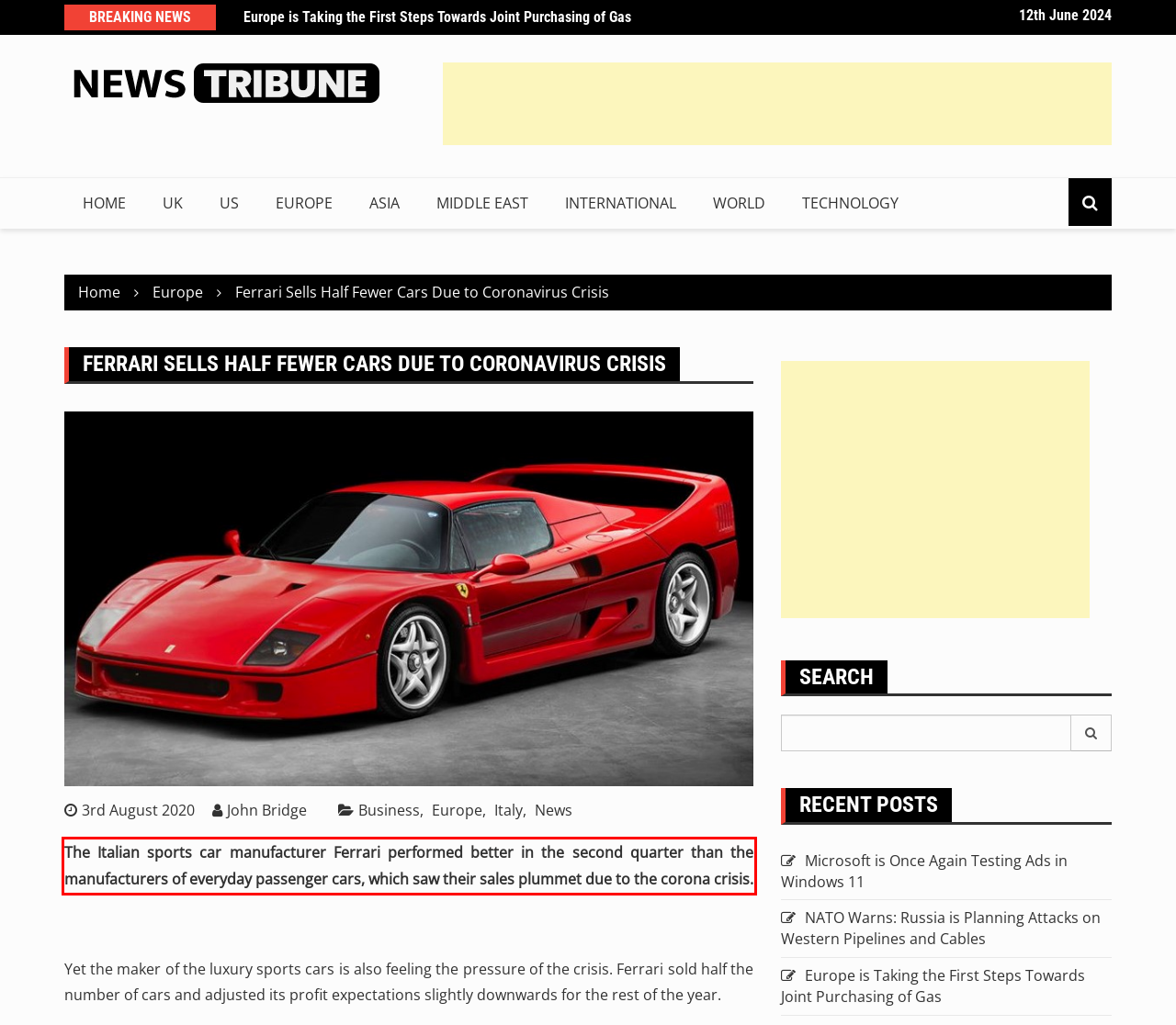Please recognize and transcribe the text located inside the red bounding box in the webpage image.

The Italian sports car manufacturer Ferrari performed better in the second quarter than the manufacturers of everyday passenger cars, which saw their sales plummet due to the corona crisis.